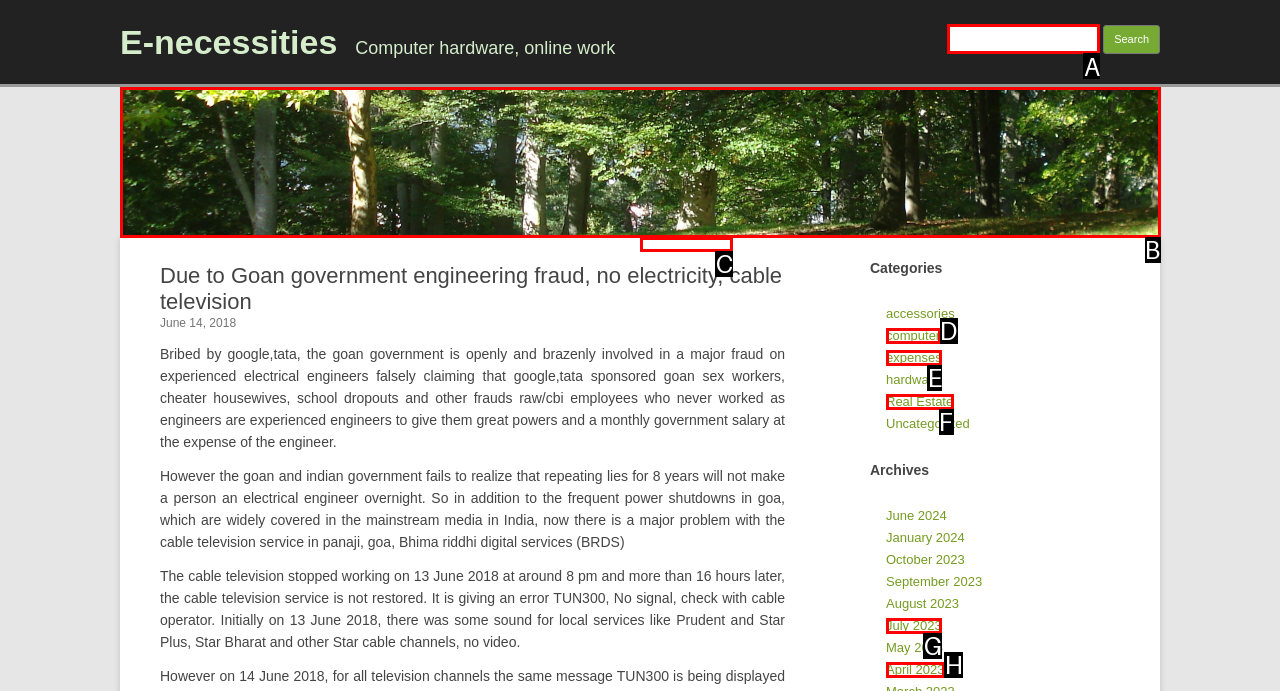Determine the HTML element to be clicked to complete the task: Go to Subversion #11. Answer by giving the letter of the selected option.

None